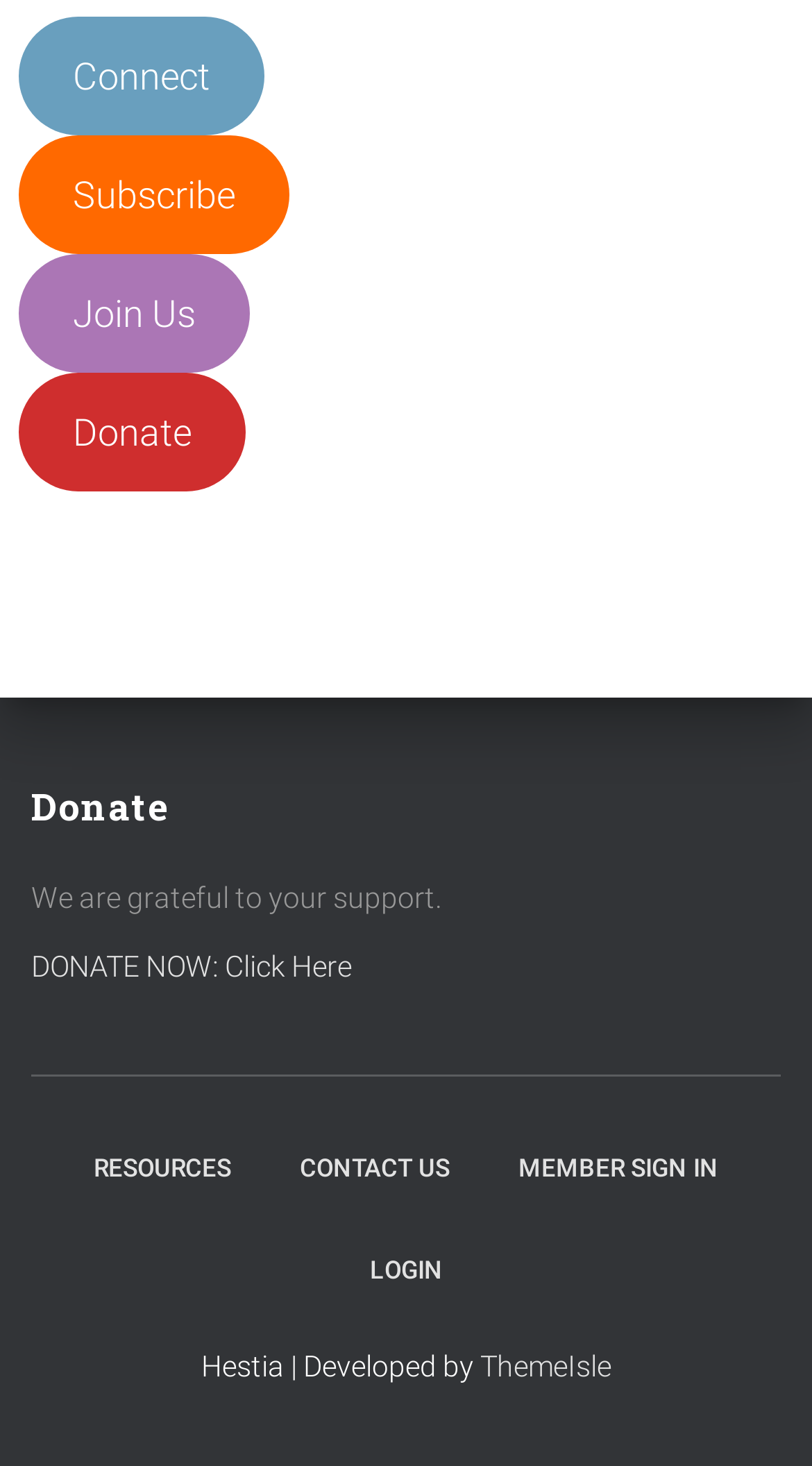Reply to the question below using a single word or brief phrase:
What is the first option to connect with the organization?

Connect